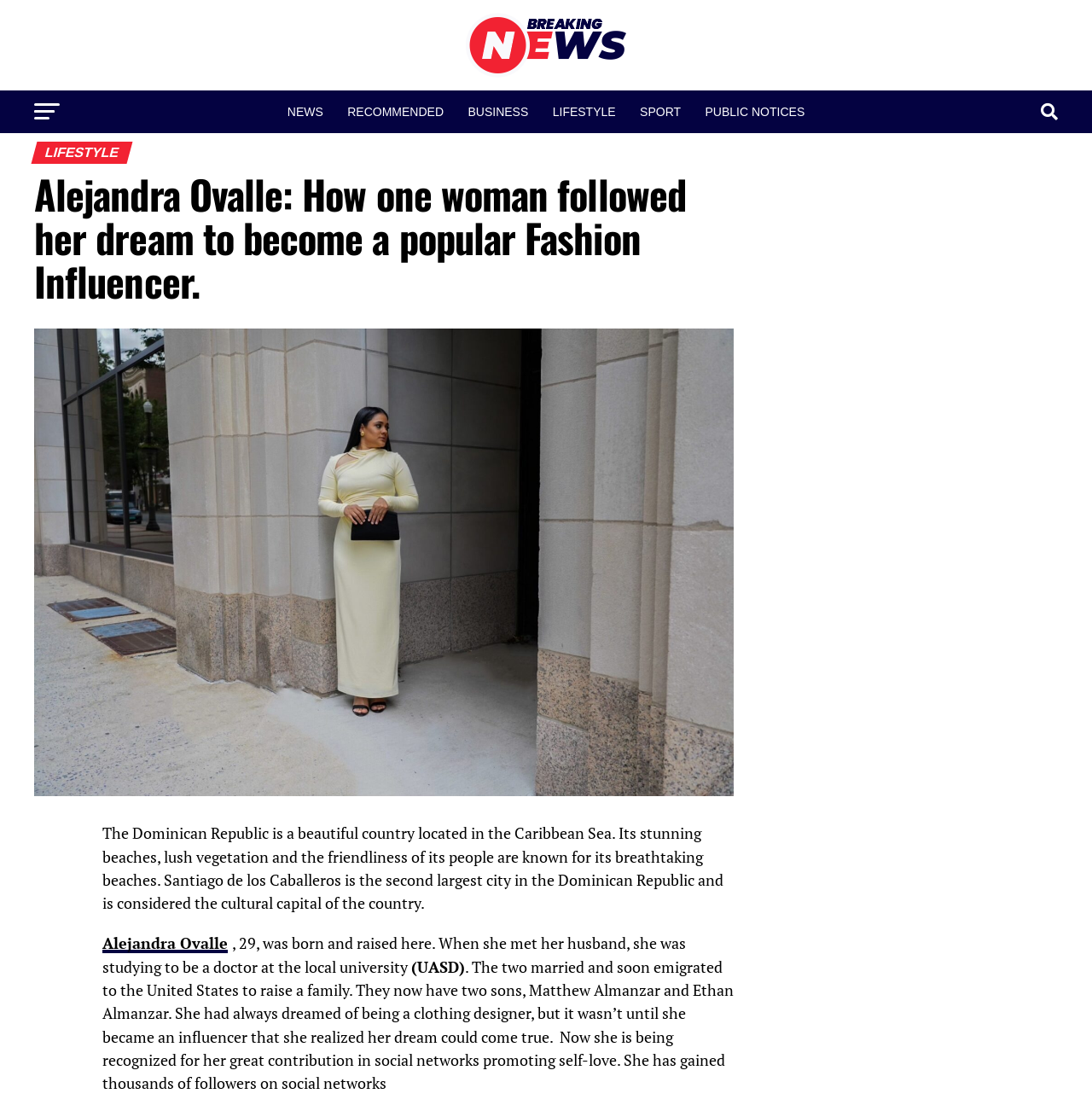Based on the element description, predict the bounding box coordinates (top-left x, top-left y, bottom-right x, bottom-right y) for the UI element in the screenshot: parent_node: Breaking News

[0.427, 0.059, 0.573, 0.072]